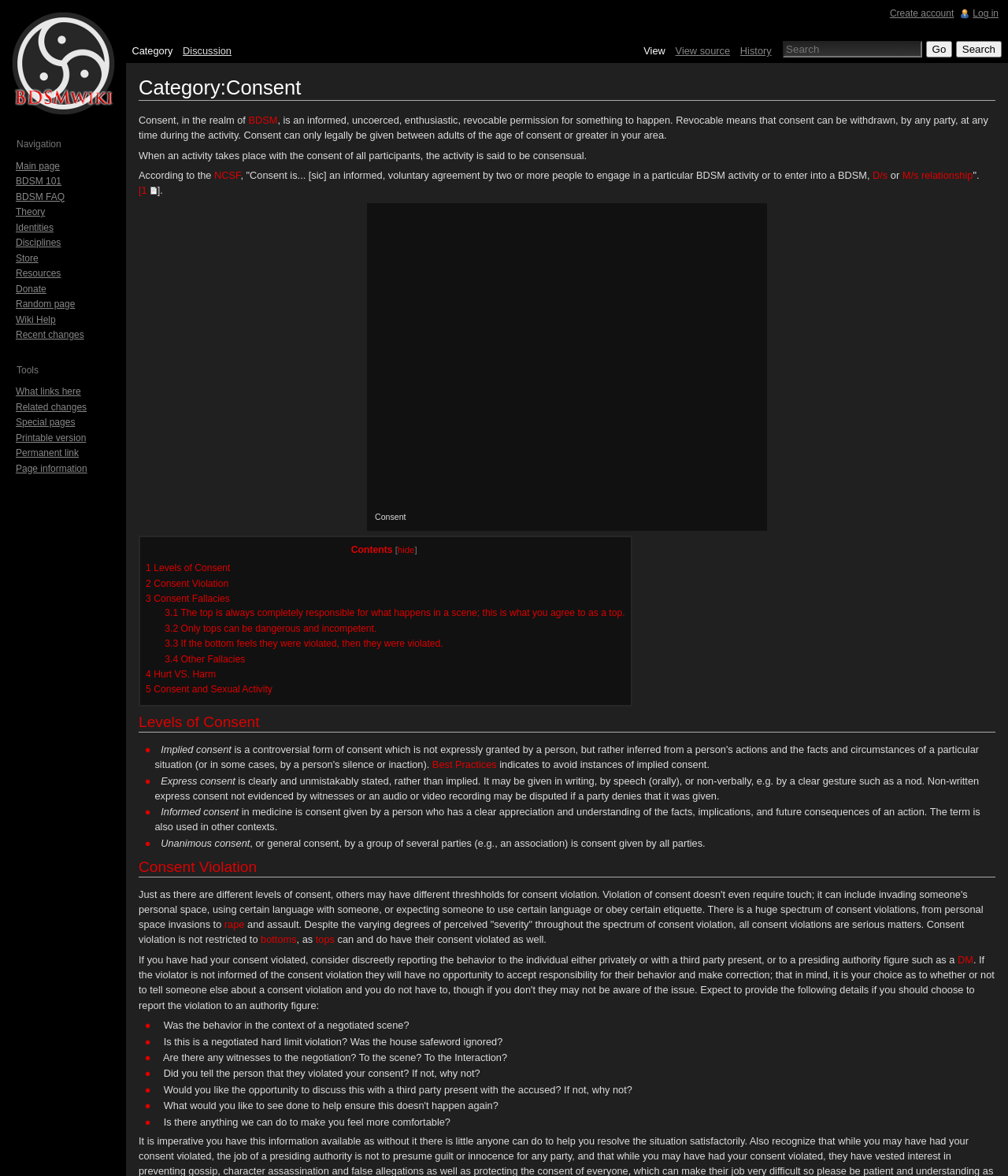Describe all the key features and sections of the webpage thoroughly.

This webpage is about consent in the context of BDSM (Bondage, Discipline, Dominance, Submission, Sadism, and Masochism). At the top, there is a heading "Category:Consent" followed by a "Jump to" navigation menu with links to "navigation" and "search". Below this, there is a brief introduction to consent, defining it as "an informed, uncoerced, enthusiastic, revocable permission for something to happen".

The main content of the page is divided into sections, including "Contents", "Levels of Consent", "Consent Violation", and others. The "Contents" section has links to various subtopics, such as "Levels of Consent", "Consent Violation", "Hurt VS. Harm", and "Consent and Sexual Activity". 

The "Levels of Consent" section explains different types of consent, including implied consent, express consent, informed consent, and unanimous consent. The "Consent Violation" section discusses the seriousness of consent violations, including rape and assault, and provides guidance on how to report and address such violations.

Throughout the page, there are various links to related topics, such as "BDSM", "D/s", "M/s", and "rape". There are also links to other resources, such as "Best Practices" and "Theory". At the bottom of the page, there are links to "Create account", "Log in", and other navigation options.

On the left side of the page, there is a complementary section with links to the main page, "BDSM 101", "BDSM FAQ", and other related topics. There is also an iframe and a layout table with various links and buttons, including a search box and buttons to "Go" and "Search".